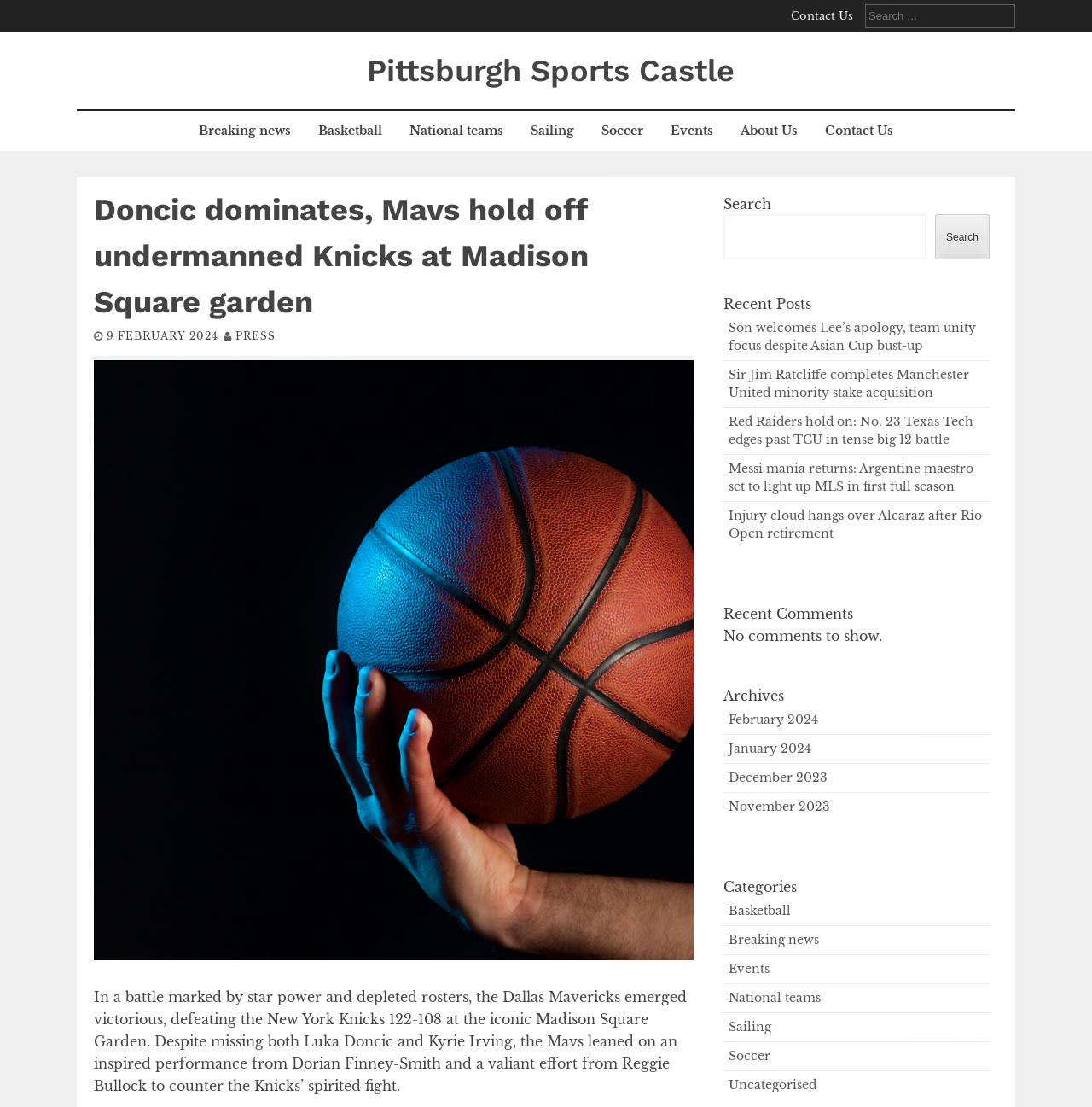Answer the following in one word or a short phrase: 
What is the name of the sports team that won at Madison Square Garden?

Dallas Mavericks